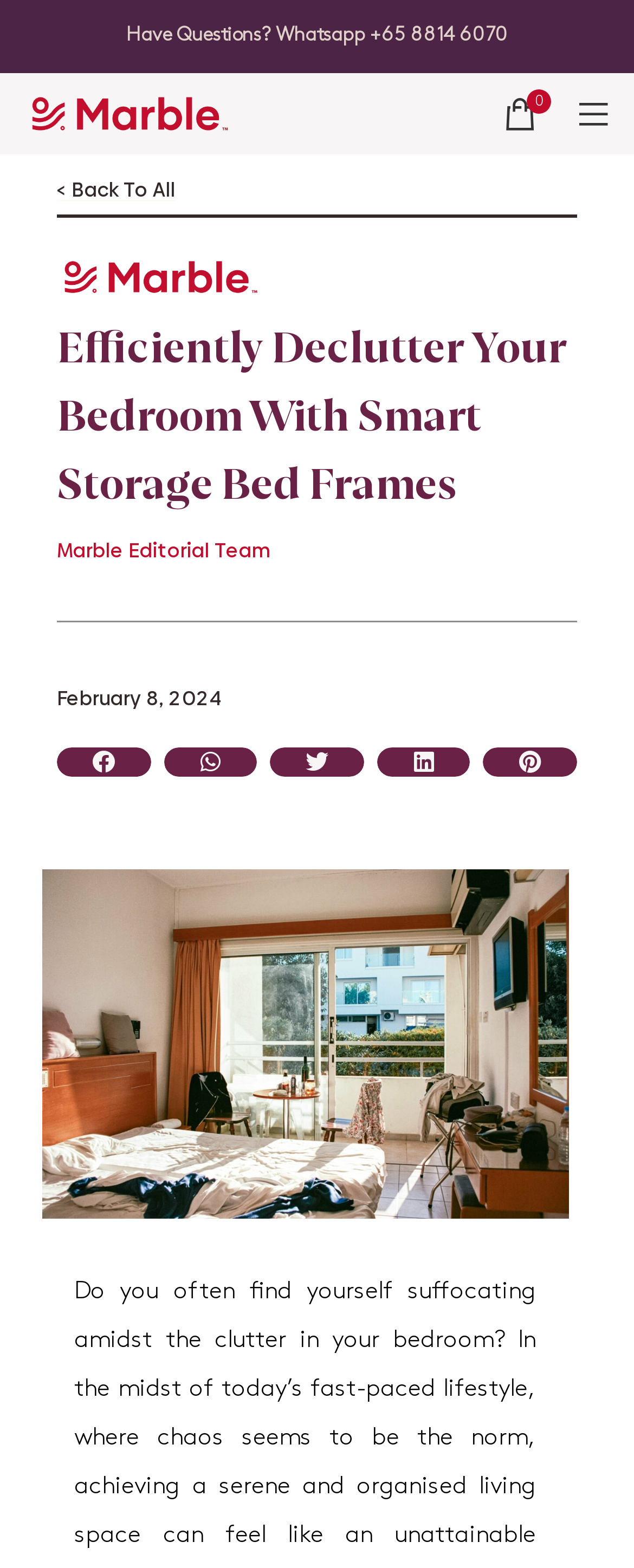Using the webpage screenshot, locate the HTML element that fits the following description and provide its bounding box: "alt="Marble™ Sleep Company - Singapore"".

[0.038, 0.063, 0.372, 0.077]